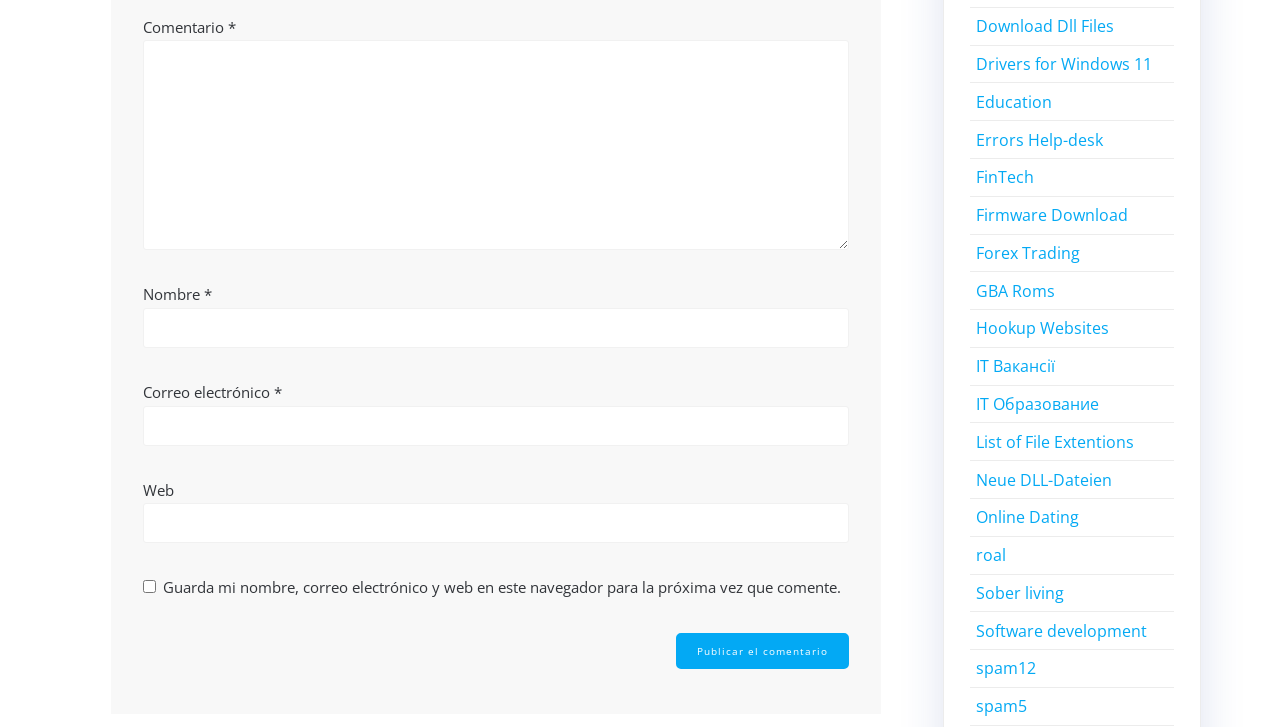Provide a brief response in the form of a single word or phrase:
What is the purpose of the textbox labeled 'Comentario'?

Leave a comment